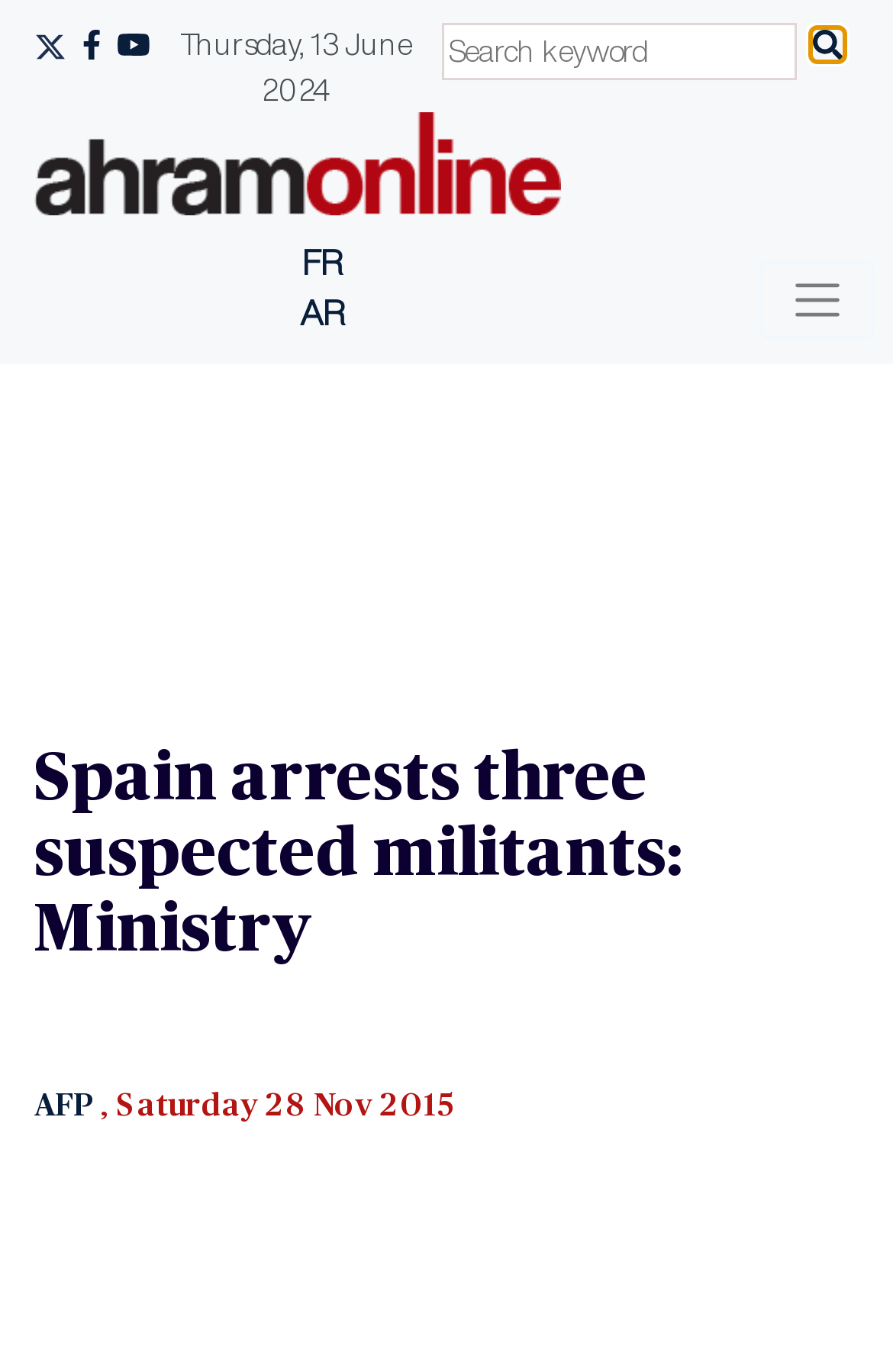Please provide a detailed answer to the question below by examining the image:
What is the search box placeholder text?

I found the search box by looking at the textbox element on the top of the webpage, which has a placeholder text 'Search keyword'.